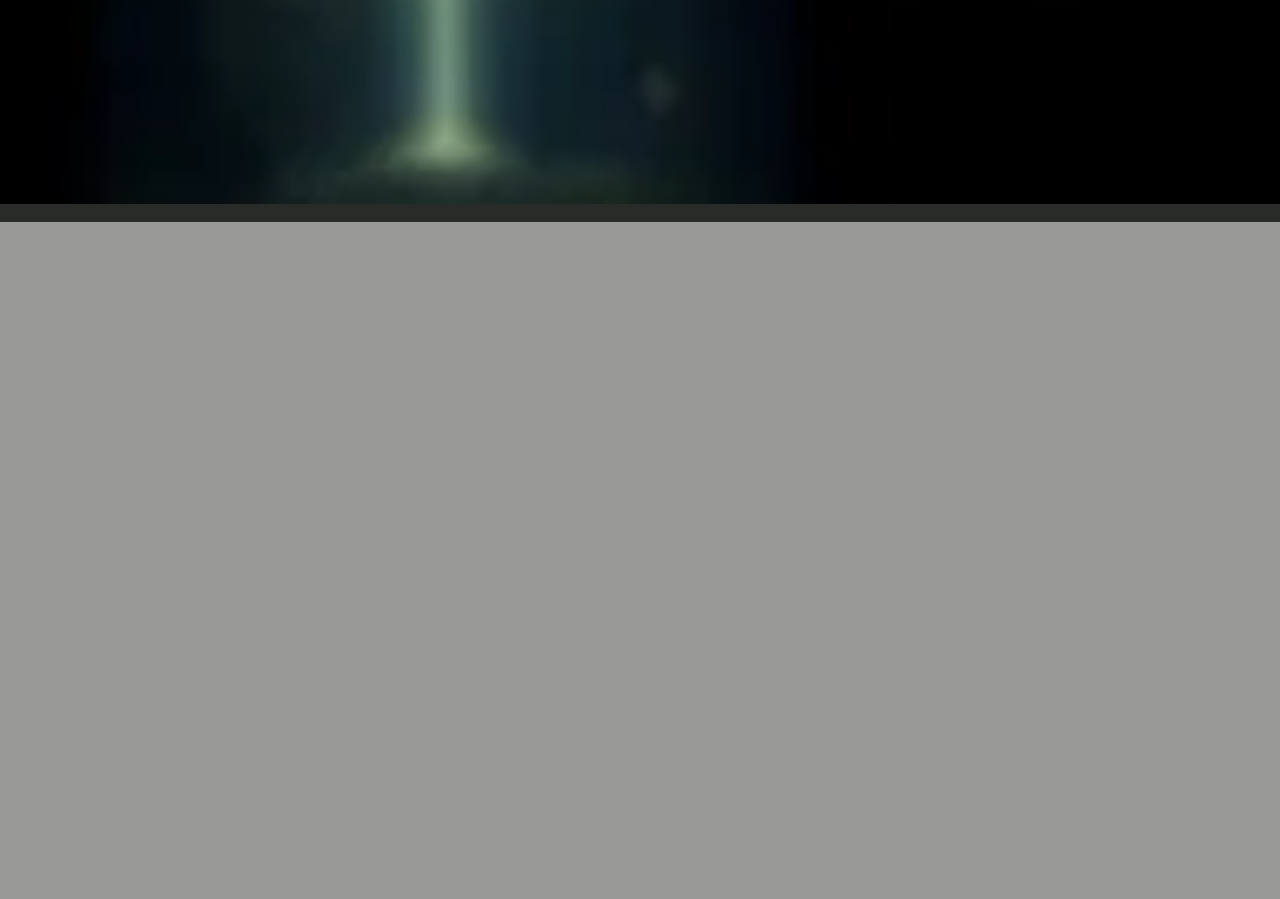Please use the details from the image to answer the following question comprehensively:
Who is Morris Ruskin?

The webpage mentions Morris Ruskin, but does not provide any information about who he is or what his role is, so it is unclear who he is.